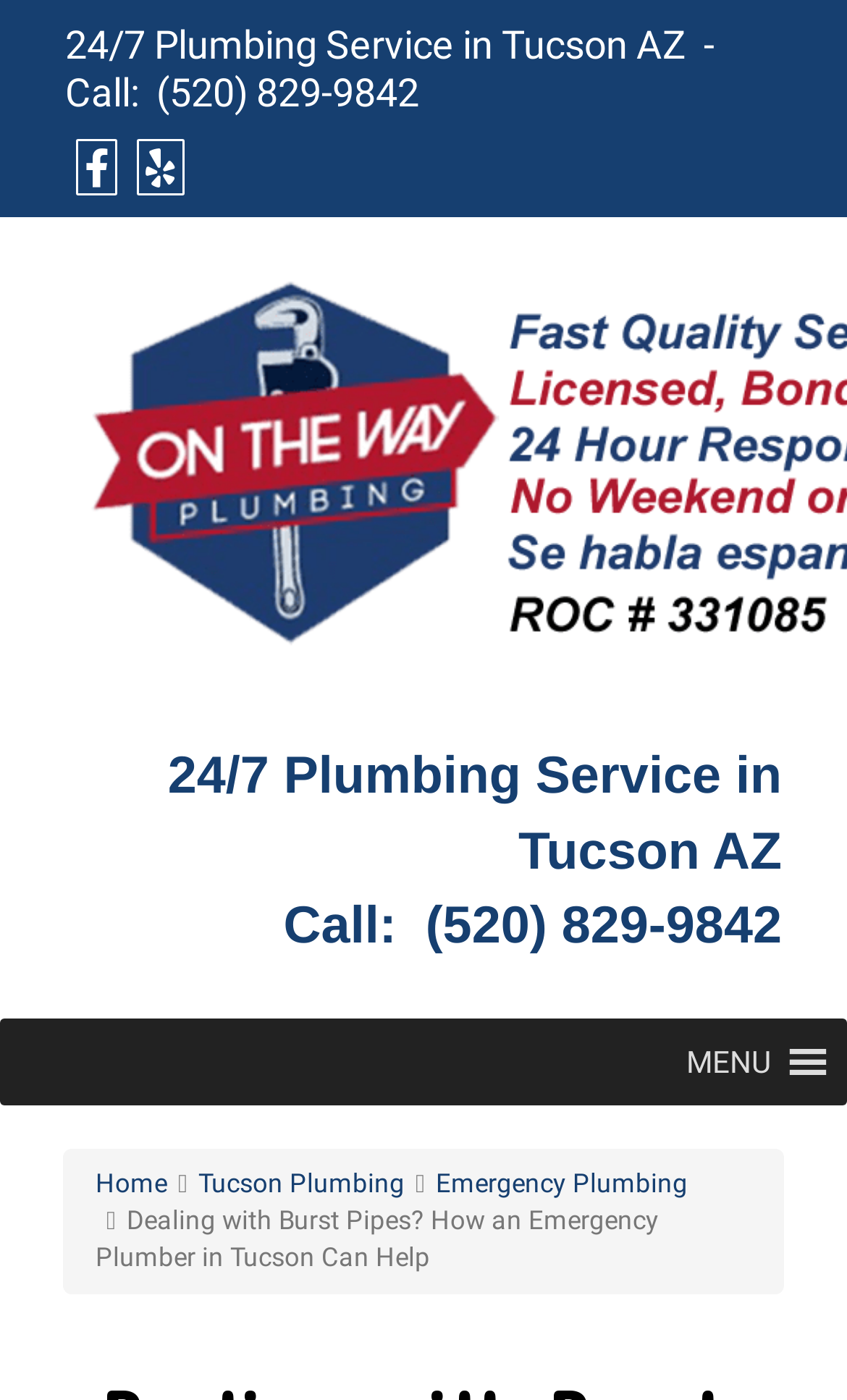Create a detailed narrative of the webpage’s visual and textual elements.

The webpage appears to be a service page for a plumbing company in Tucson, Arizona. At the top of the page, there is a header section that contains the company's 24/7 plumbing service information, including a phone number (520) 829-9842. This section is divided into two parts: the left side displays the company's phone number and a brief description of their service, while the right side shows the location "Tucson AZ".

Below the header section, there is a menu button located at the top right corner of the page, which is currently not expanded. The menu button is accompanied by three social media links, represented by icons, situated to its left.

Underneath the header section, there is a main content area that contains a title "Dealing with Burst Pipes? How an Emergency Plumber in Tucson Can Help". This title is centered and takes up most of the width of the page.

At the bottom of the page, there is a navigation menu that contains three links: "Home", "Tucson Plumbing", and "Emergency Plumbing". These links are aligned horizontally and are situated near the bottom of the page.